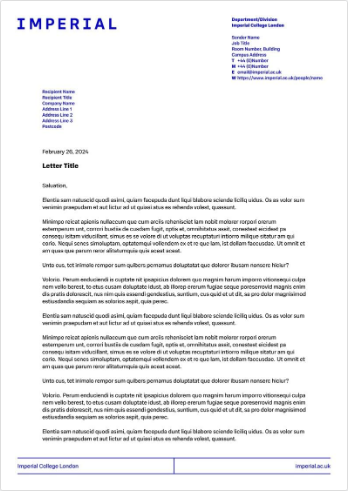Summarize the image with a detailed caption.

The image depicts an official letter template from Imperial College London. The top of the letter features the institution's logo prominently displayed, followed by the department and division details. The recipient's information is presented in a structured format, including fields for the recipient's name and address.

The letter itself is dated February 26, 2026, and begins with a formal greeting, "Situation," followed by placeholder text that outlines the structure and tone typically used in academic or formal correspondence. The document is formatted for clarity, with sections clearly delineated to guide the user in filling out the necessary details.

In the footer, the institution's name, along with the official website, is included, reinforcing the professionalism of the document. This template serves as a useful reference for individuals needing to draft official letters within an academic context, specifically tailored to adhere to the standards set by Imperial College London.